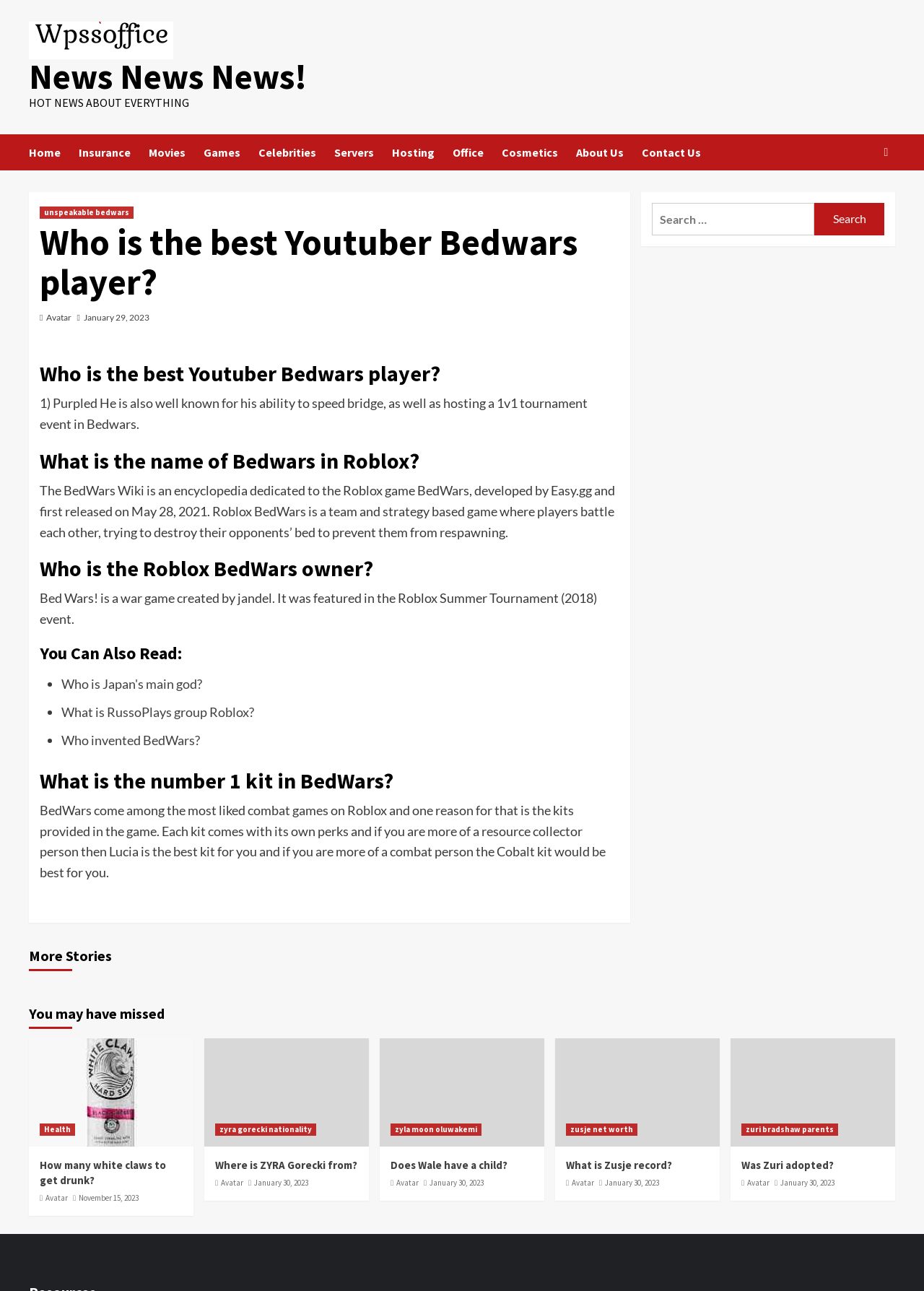Determine the coordinates of the bounding box that should be clicked to complete the instruction: "Check out the 'WHITE claw' article". The coordinates should be represented by four float numbers between 0 and 1: [left, top, right, bottom].

[0.031, 0.804, 0.209, 0.888]